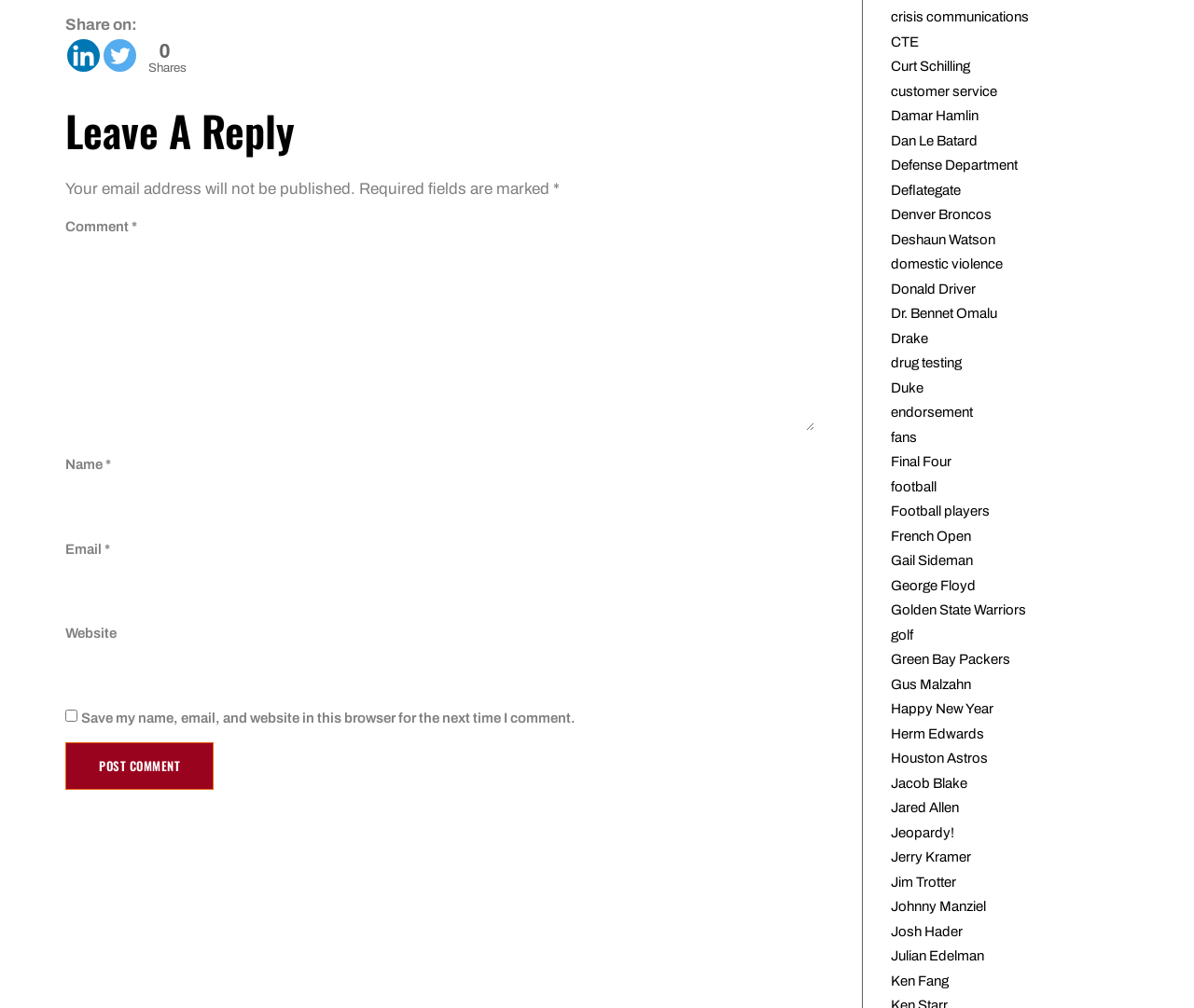What type of links are listed at the bottom of the page?
Give a detailed explanation using the information visible in the image.

The links listed at the bottom of the page appear to be related topics or tags associated with the article or post. They may lead to other articles or pages on the website that are related to the current topic.